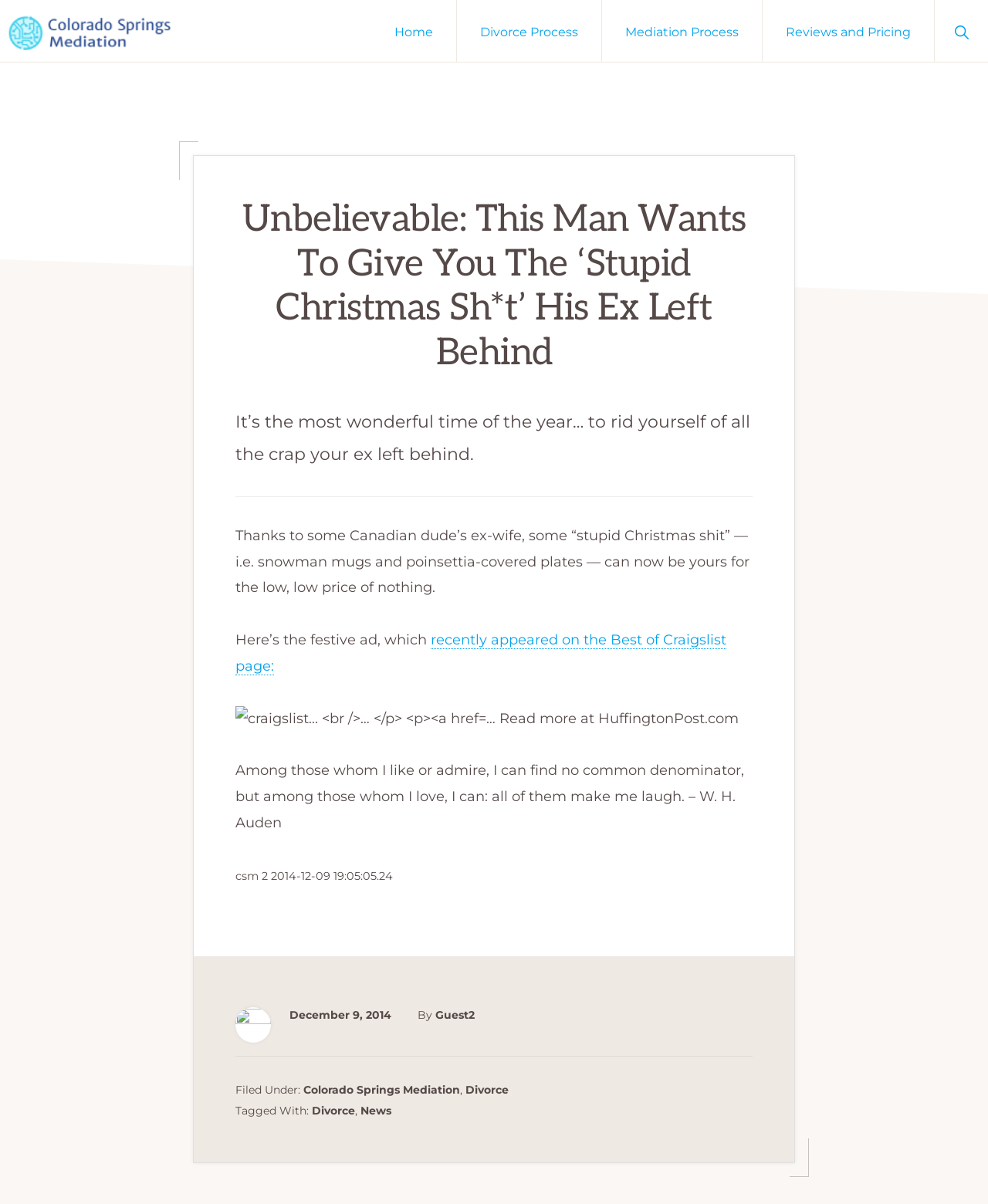What is the name of the website?
We need a detailed and meticulous answer to the question.

I determined the name of the website by looking at the top-left corner of the webpage, where the logo and website name 'Colorado Springs Mediation' are displayed.